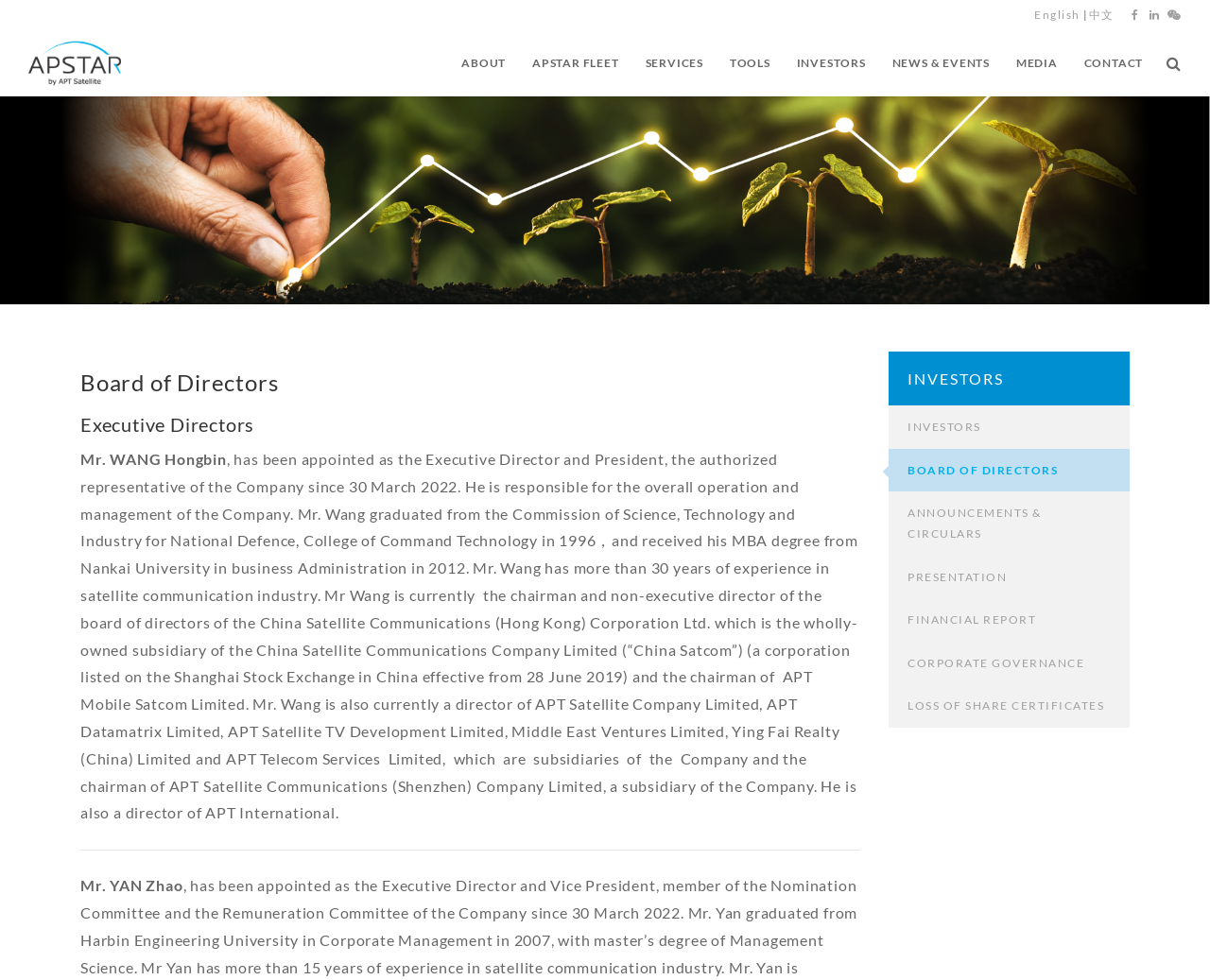What is the name of the section on the webpage that includes links to 'ANNOUNCEMENTS & CIRCULARS' and 'FINANCIAL REPORT'?
Provide a detailed and well-explained answer to the question.

This answer can be obtained by looking at the section on the webpage that includes links to 'ANNOUNCEMENTS & CIRCULARS' and 'FINANCIAL REPORT', which is headed by the title 'INVESTORS'.